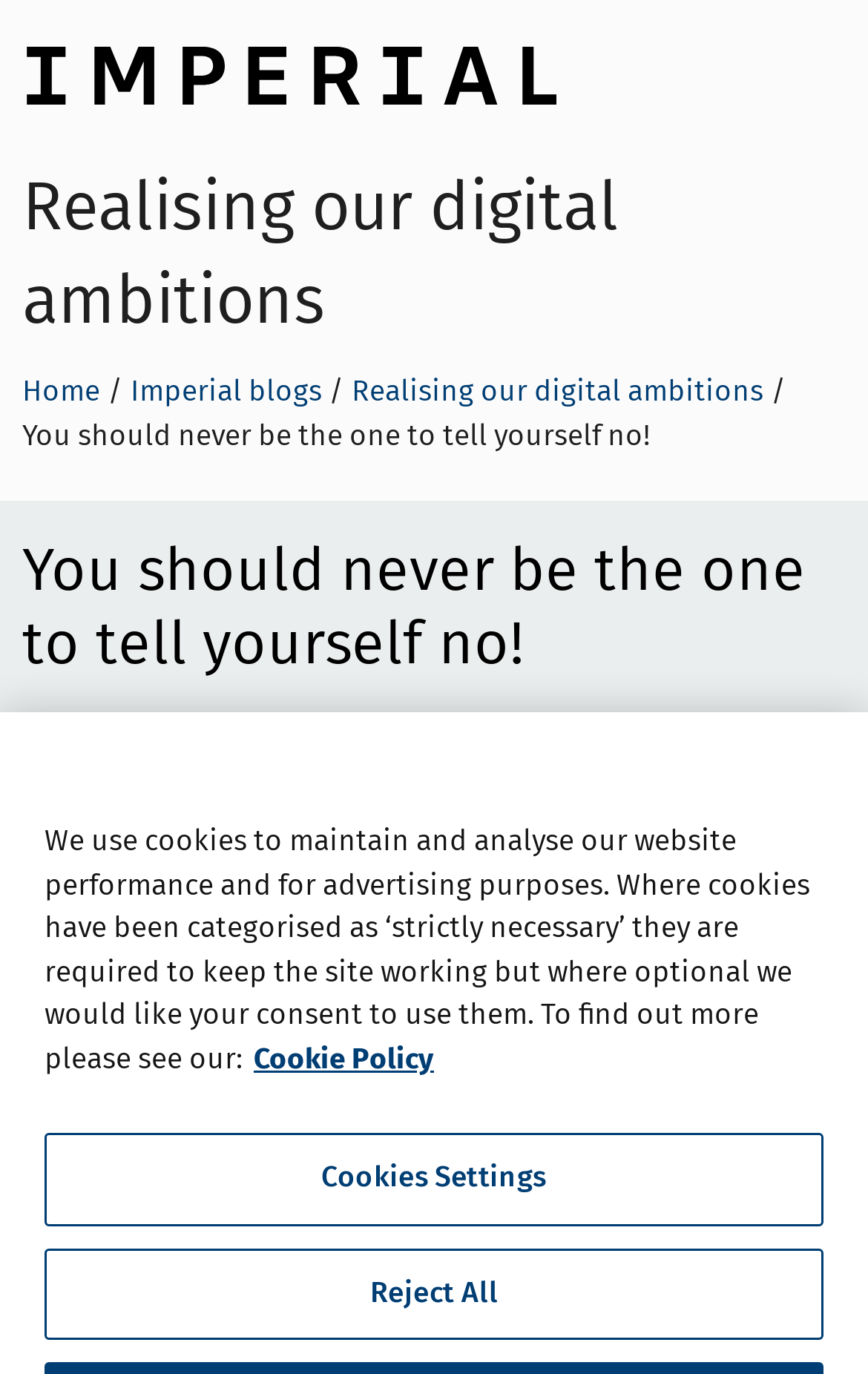What is the topic of the webinar? Based on the image, give a response in one word or a short phrase.

Digital careers for women in technology